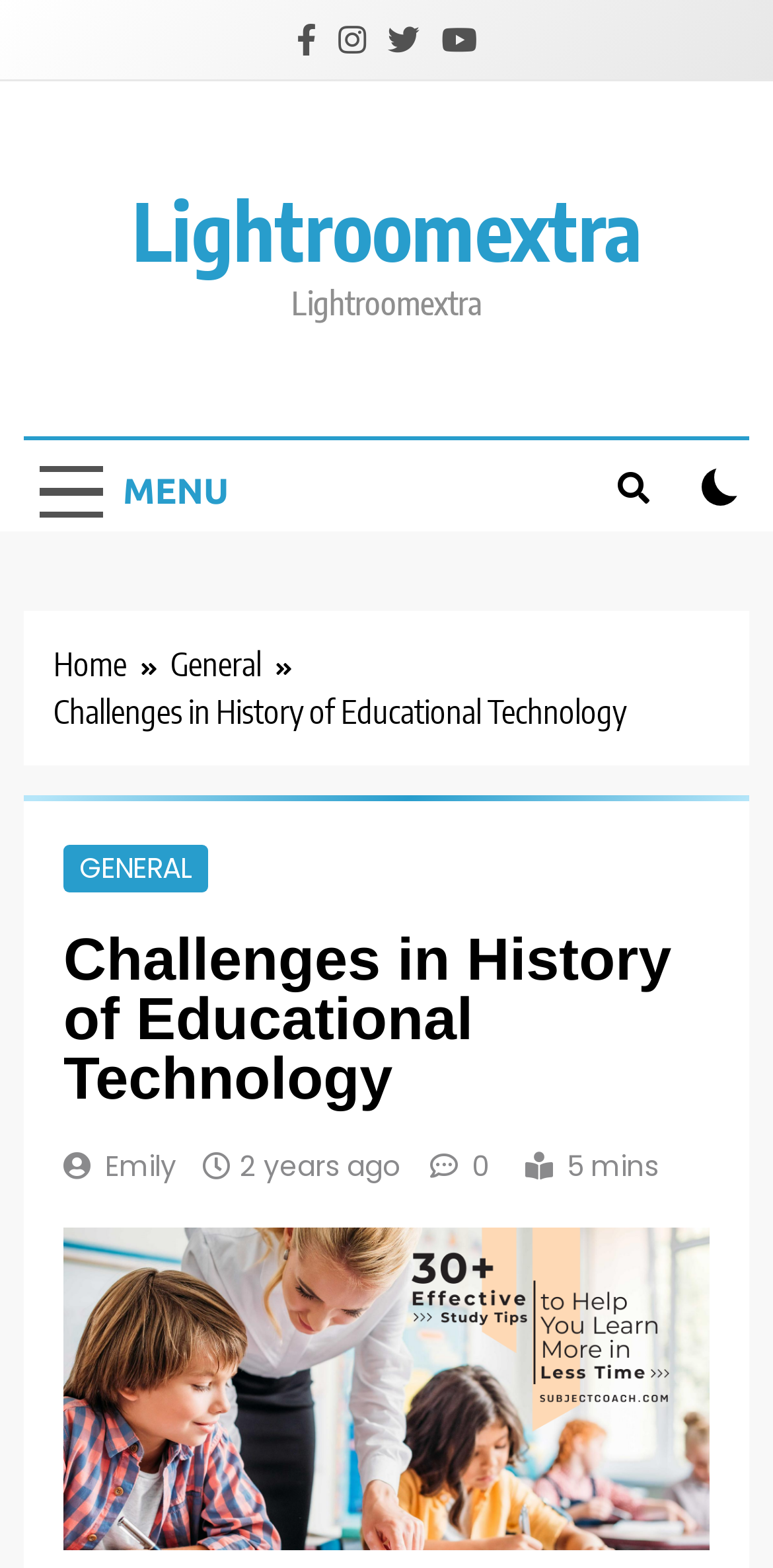Reply to the question below using a single word or brief phrase:
What is the name of the author who wrote about challenges in history of educational technology?

Emily